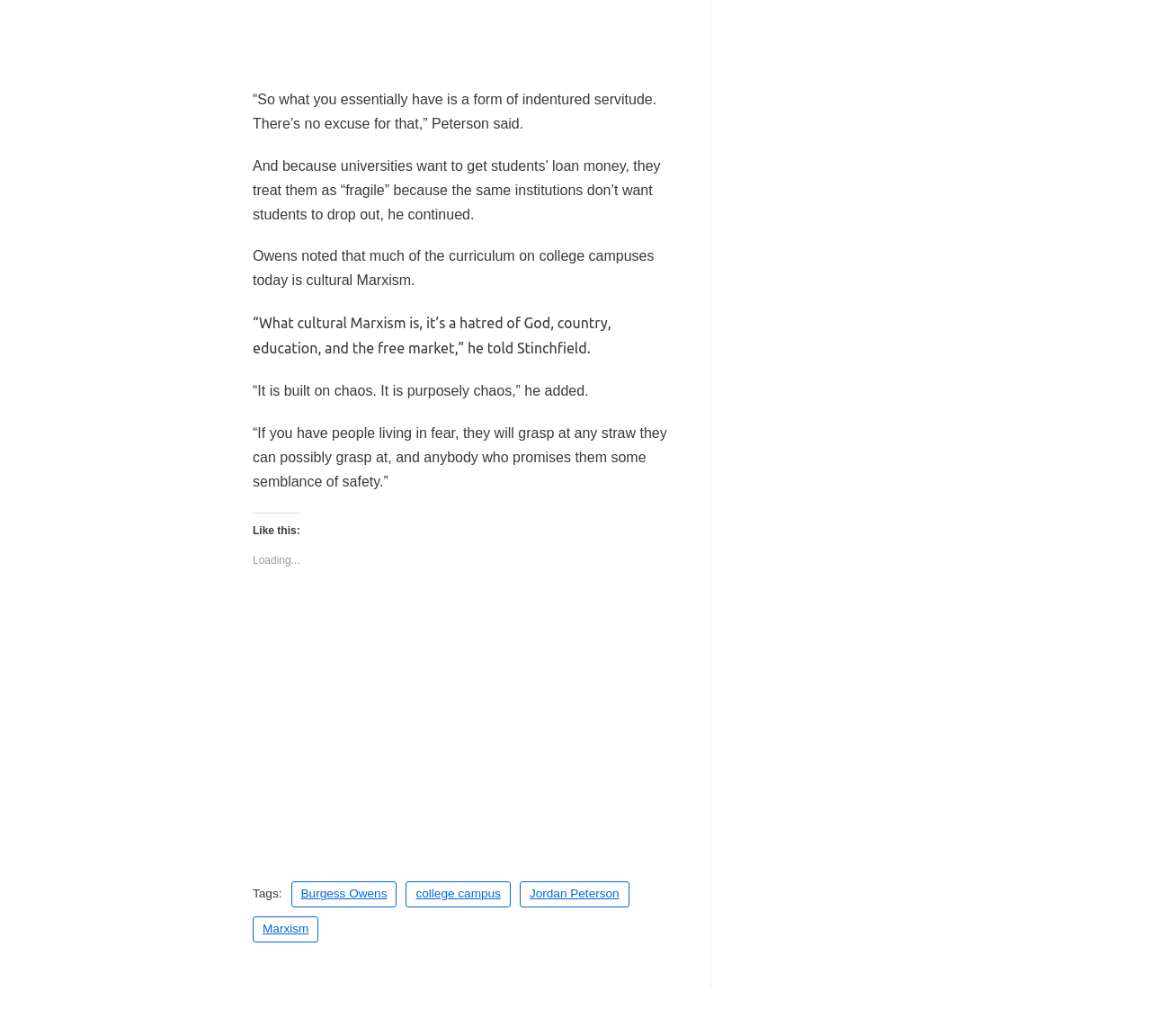What is cultural Marxism according to Owens?
Answer the question with a detailed and thorough explanation.

Owens noted that much of the curriculum on college campuses today is cultural Marxism, and he defined it as a hatred of God, country, education, and the free market.